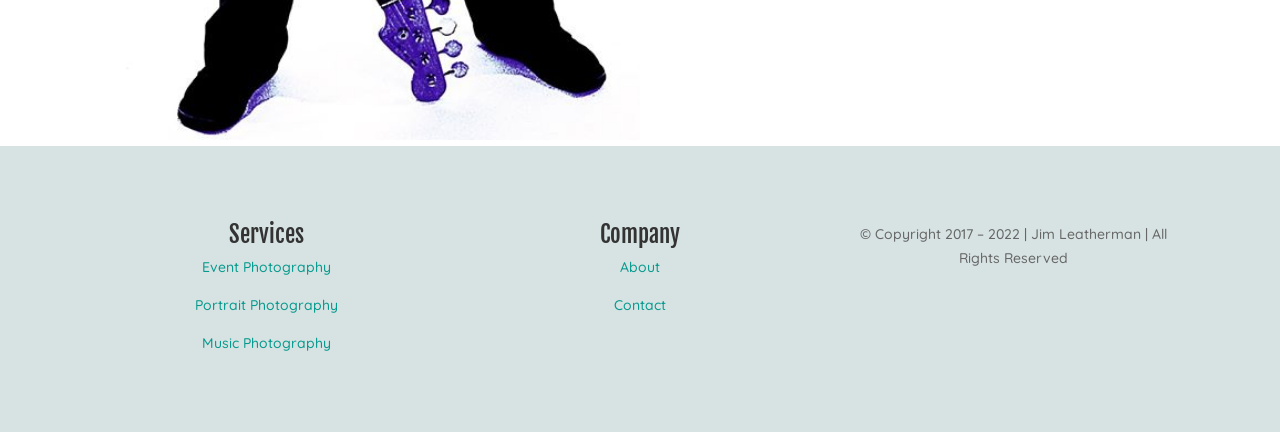Provide the bounding box coordinates for the UI element that is described by this text: "Portrait Photography". The coordinates should be in the form of four float numbers between 0 and 1: [left, top, right, bottom].

[0.152, 0.685, 0.264, 0.727]